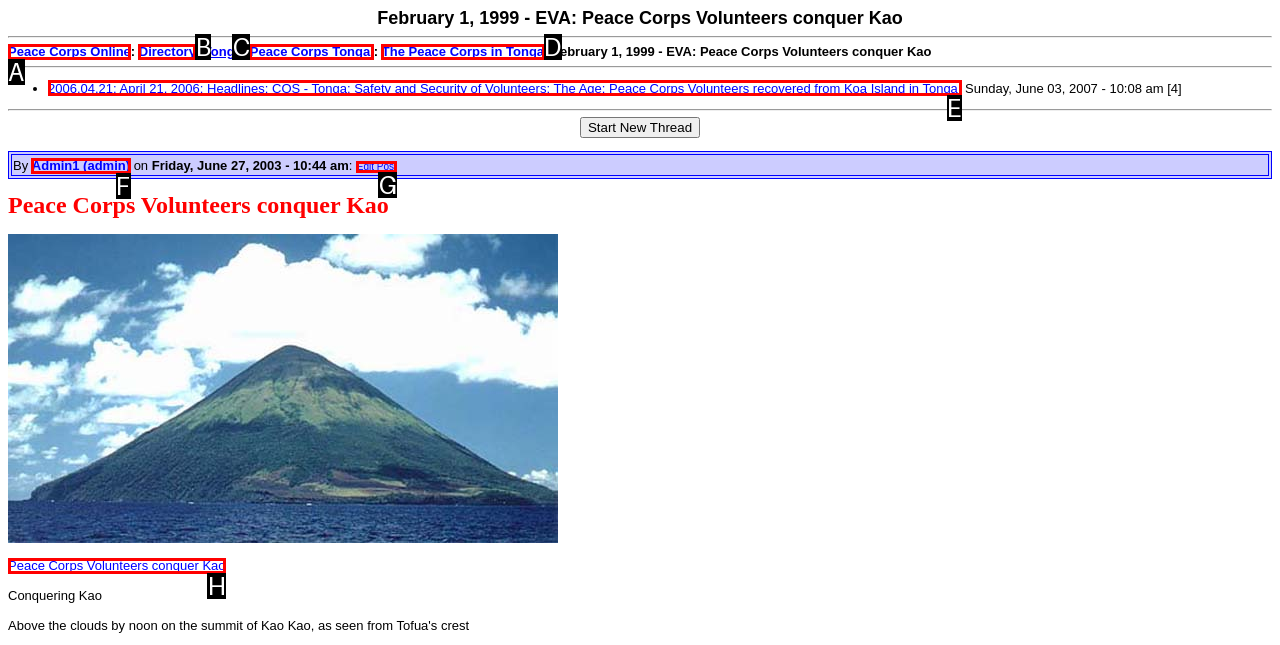Point out the option that aligns with the description: Open
Provide the letter of the corresponding choice directly.

None